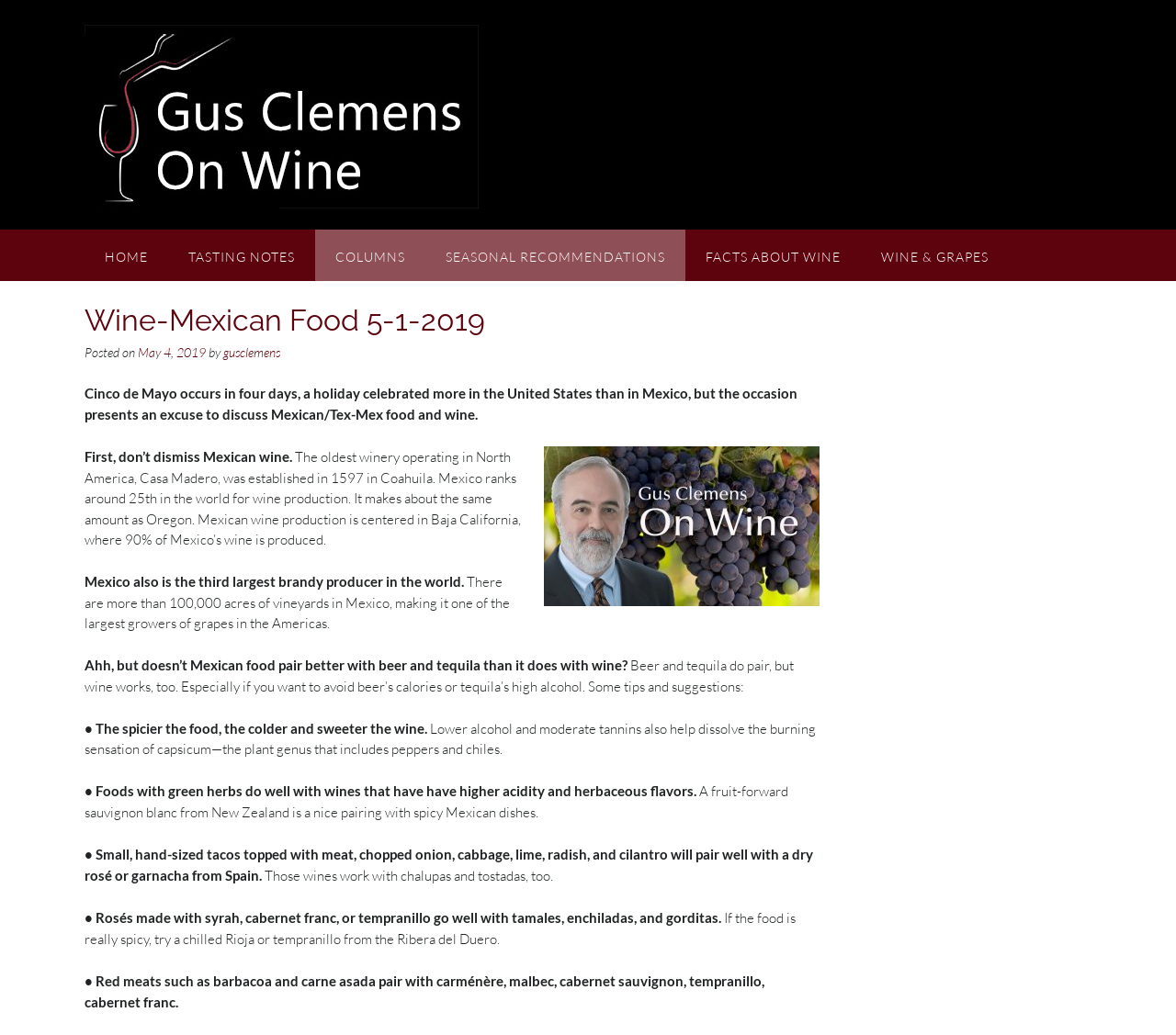Respond with a single word or phrase to the following question: What type of wine is recommended for tamales, enchiladas, and gorditas?

Rosé